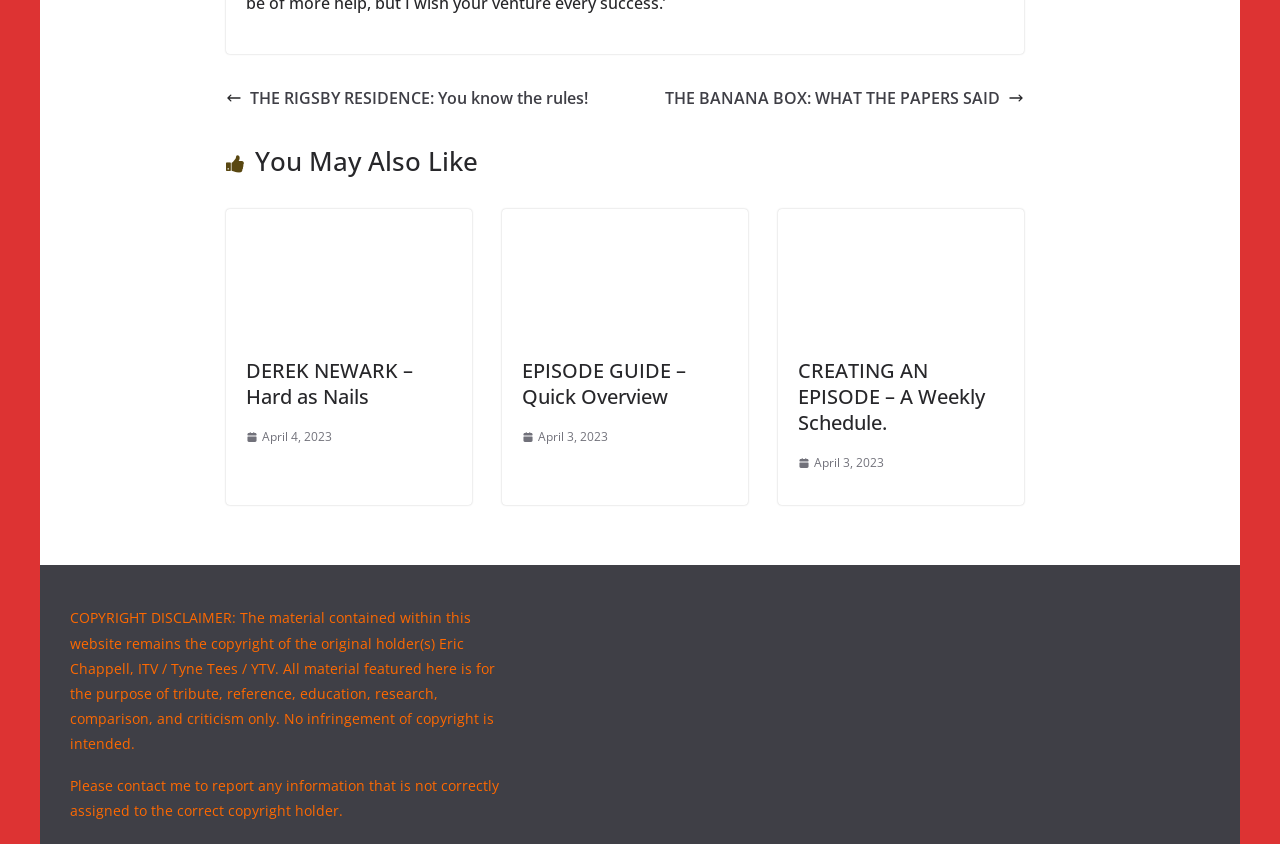Please specify the bounding box coordinates for the clickable region that will help you carry out the instruction: "Click on THE RIGSBY RESIDENCE link".

[0.177, 0.099, 0.459, 0.133]